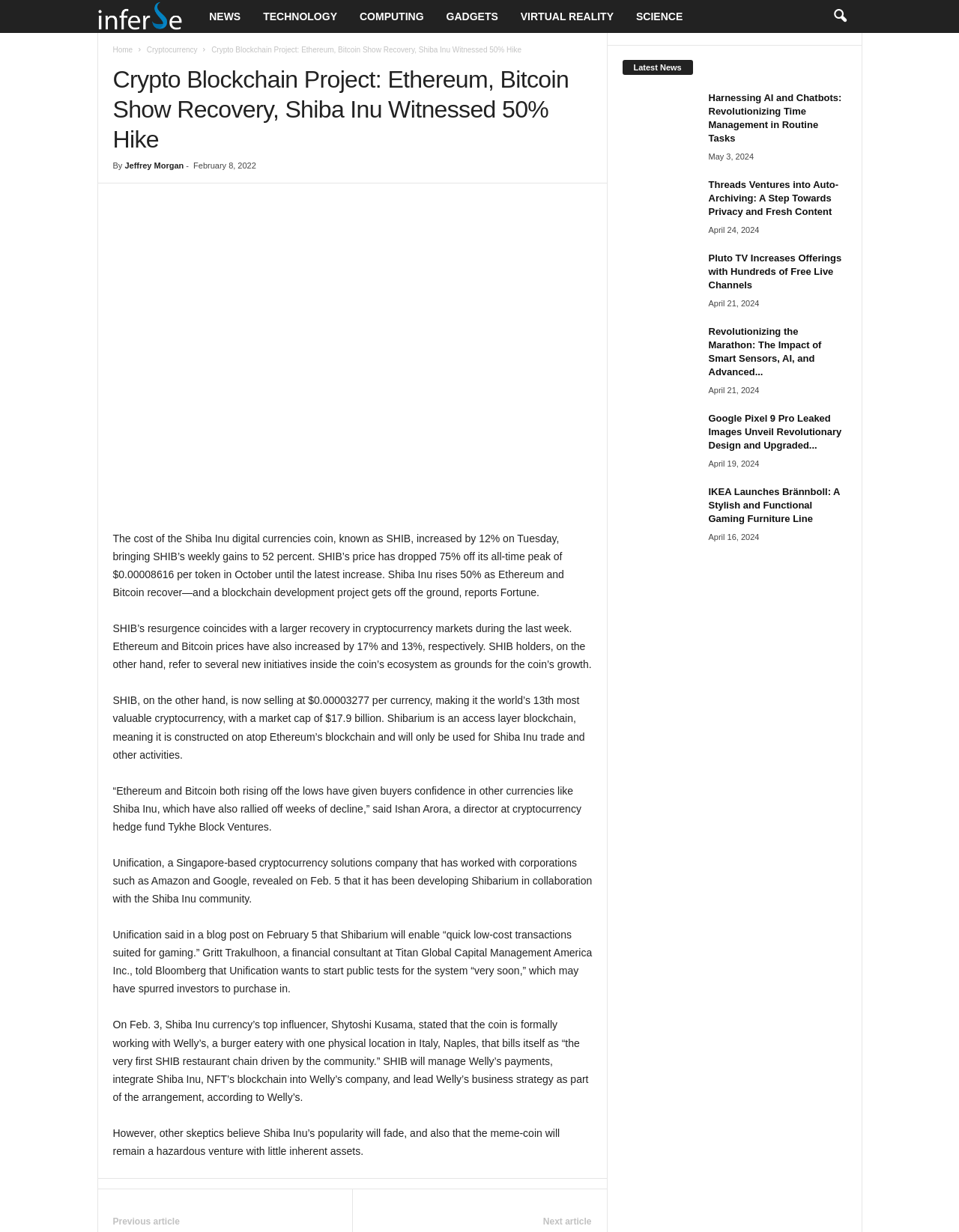Using a single word or phrase, answer the following question: 
Who is the director at Tykhe Block Ventures?

Ishan Arora